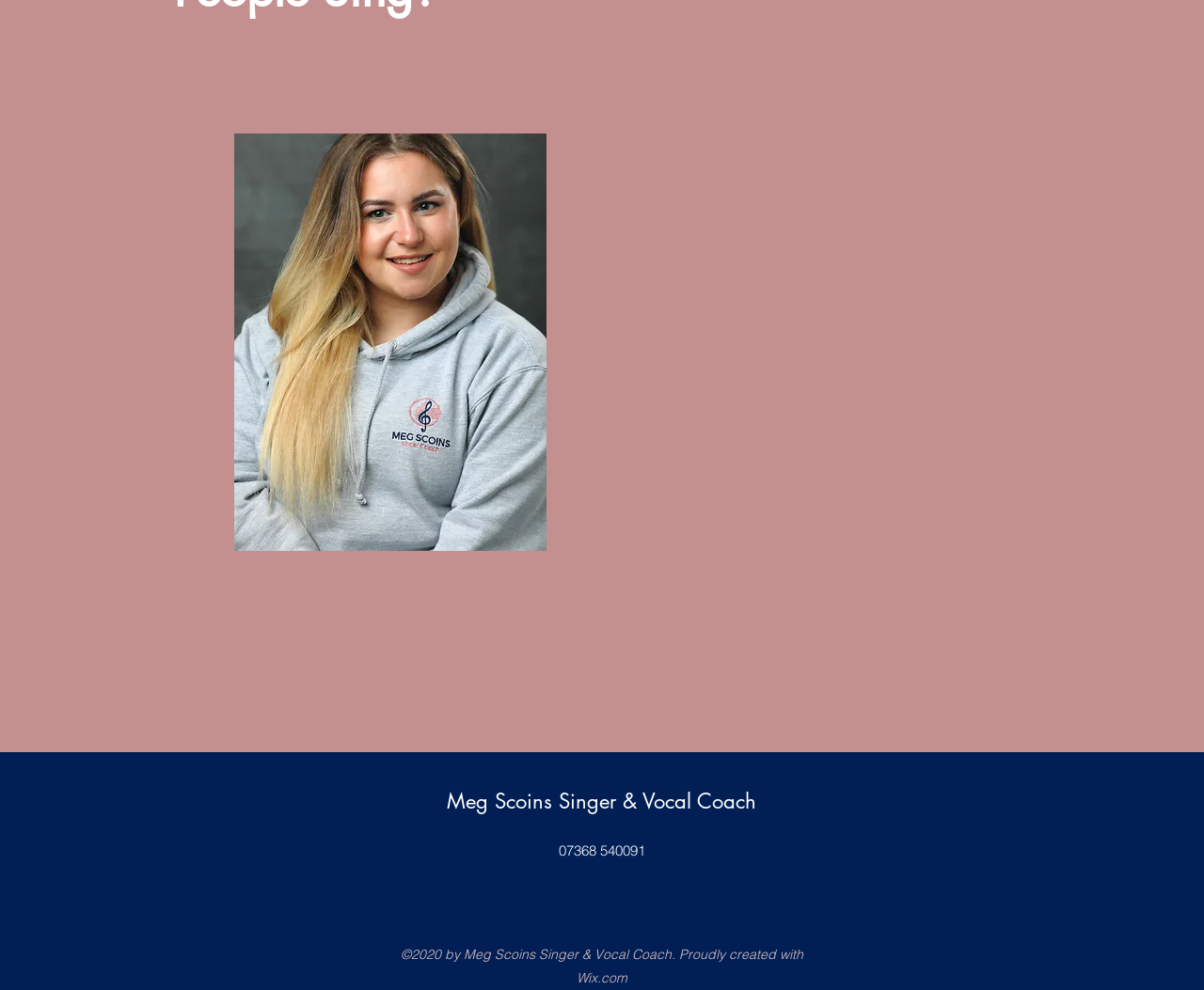What is the call-to-action on the webpage?
Please answer the question as detailed as possible.

The call-to-action on the webpage is 'Join the Ensemble!', which is a prominent StaticText element at the top of the webpage, suggesting that the webpage is encouraging visitors to sign up for lessons with Meg Scoins.